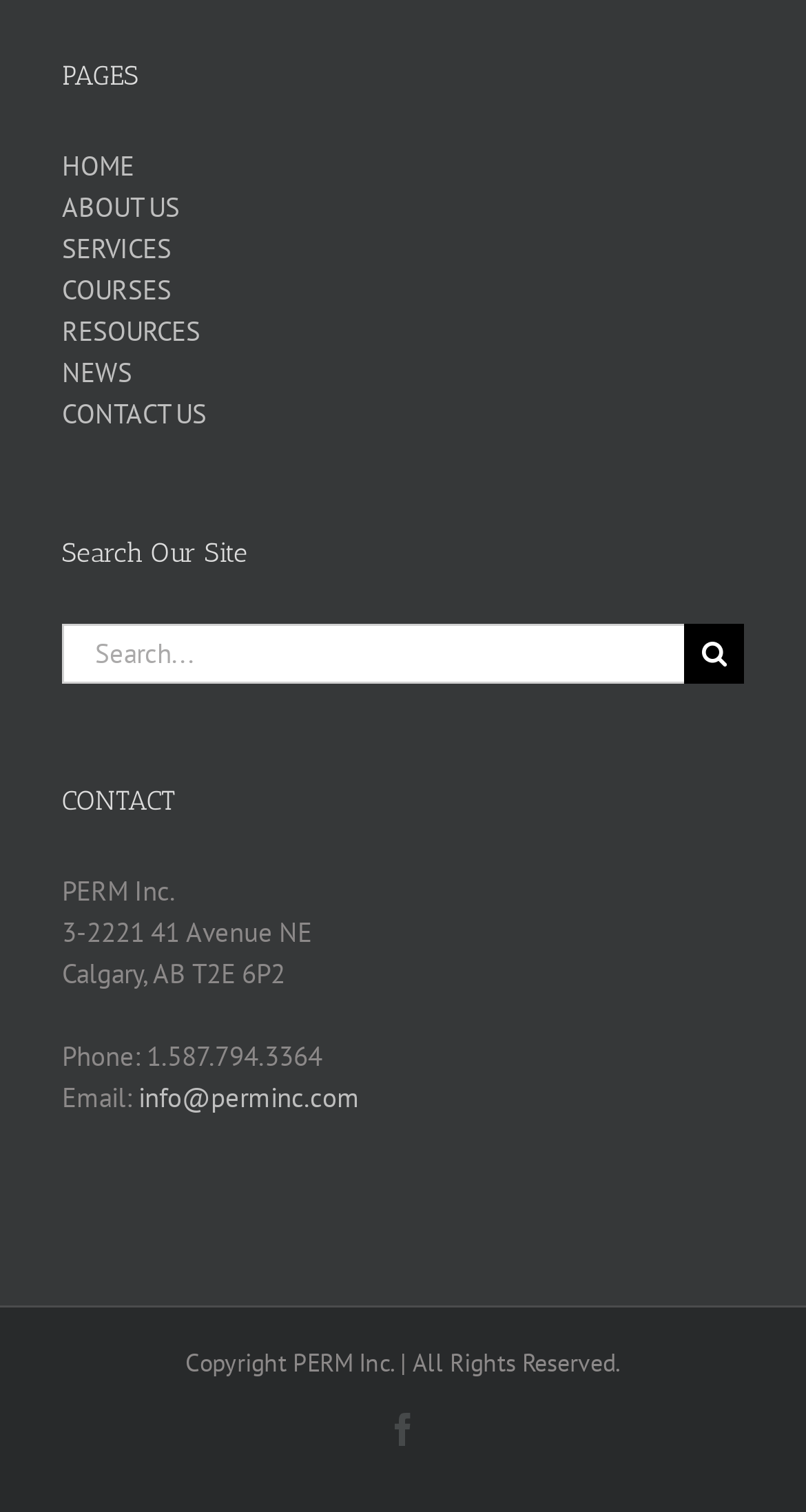Using the element description: "HOME", determine the bounding box coordinates for the specified UI element. The coordinates should be four float numbers between 0 and 1, [left, top, right, bottom].

[0.077, 0.098, 0.167, 0.121]